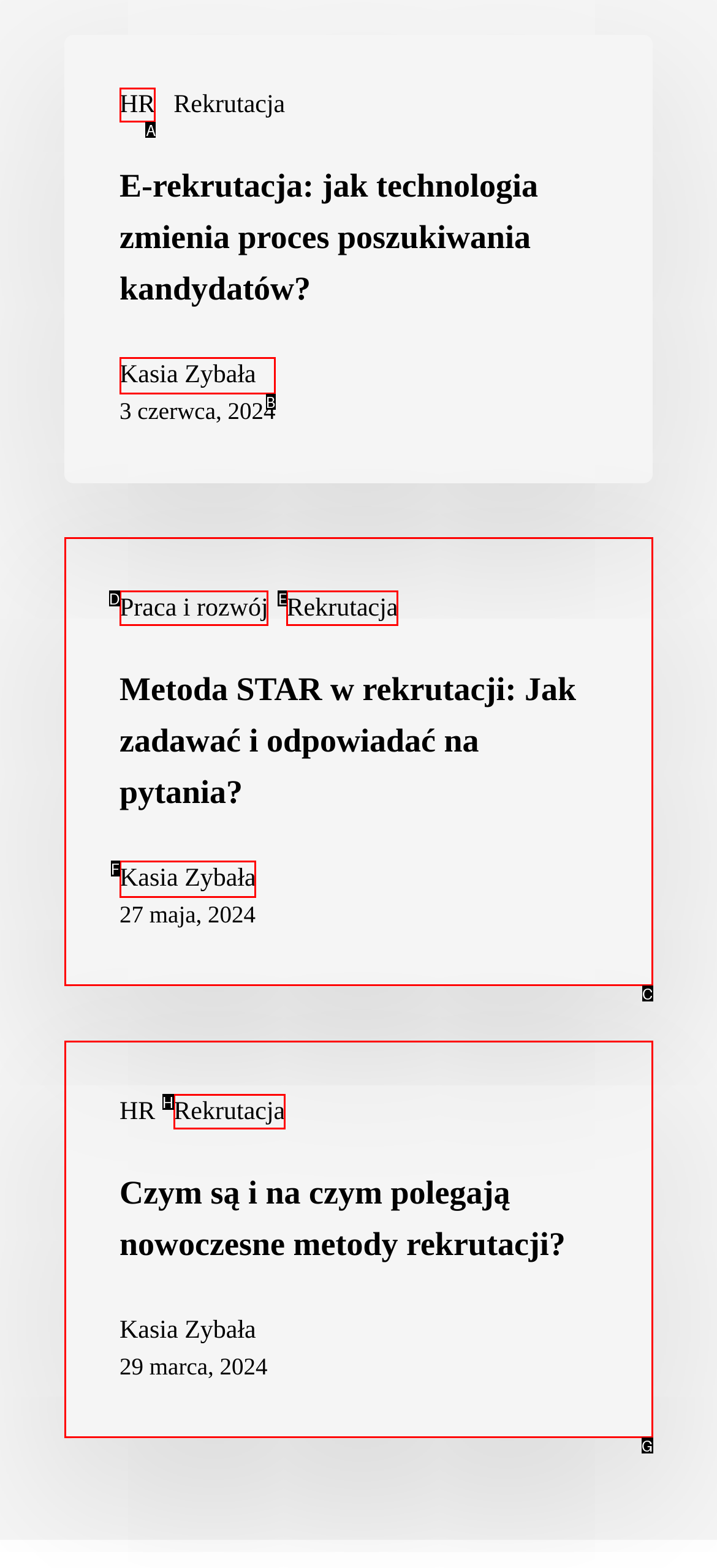Point out the specific HTML element to click to complete this task: browse Site contents Reply with the letter of the chosen option.

None